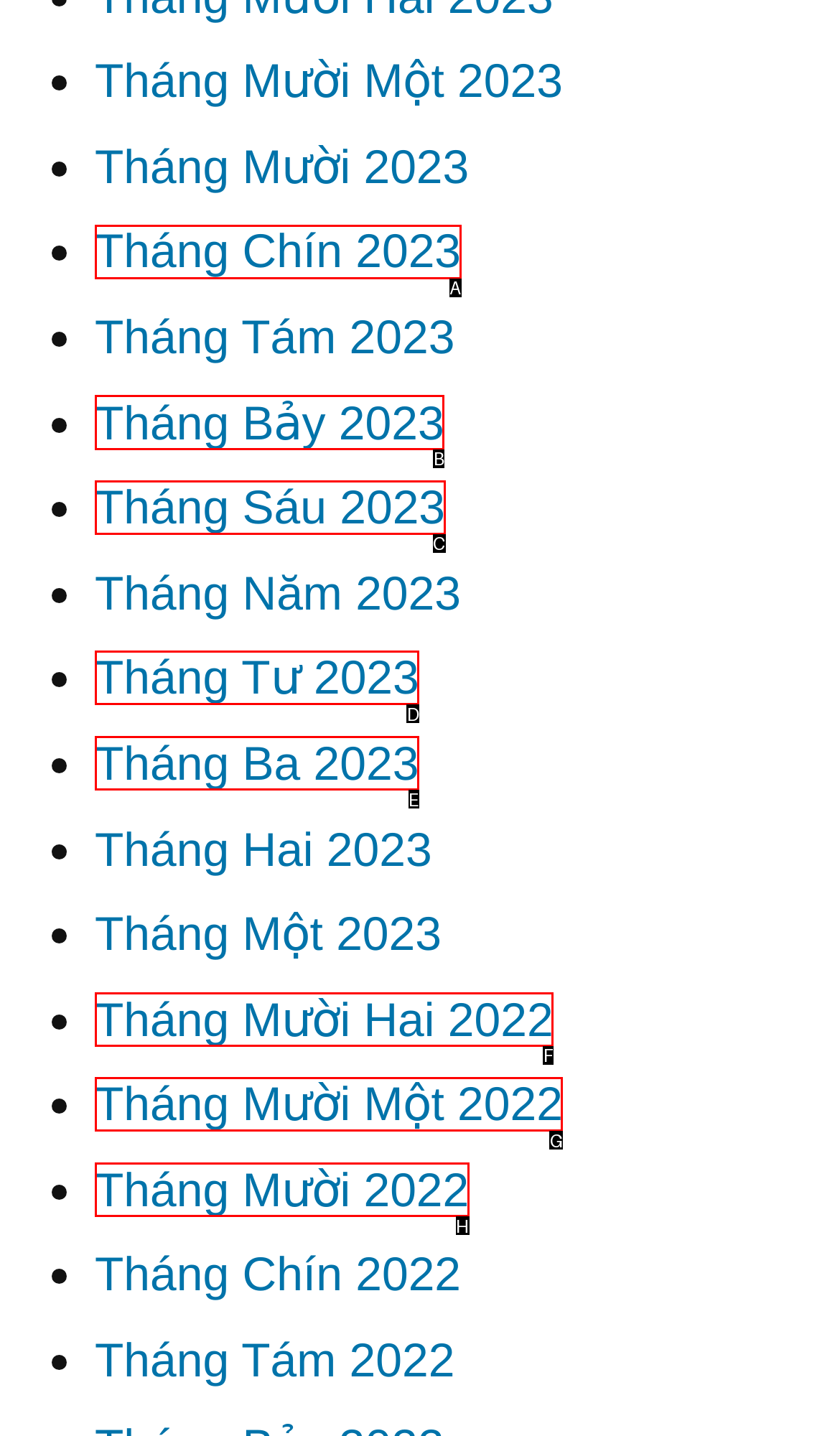Tell me which one HTML element I should click to complete the following task: View July 2023 Answer with the option's letter from the given choices directly.

B